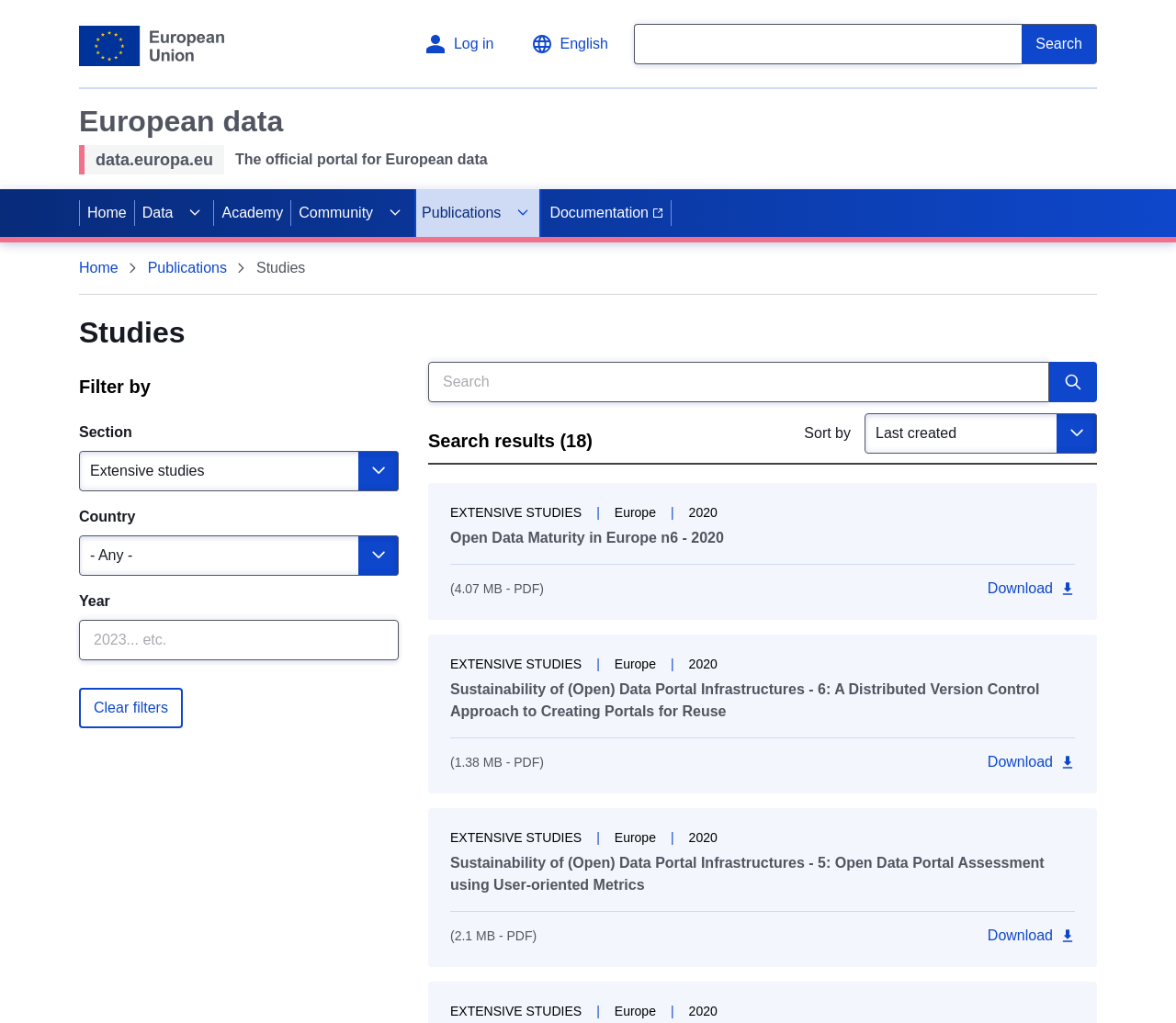Can you find the bounding box coordinates for the UI element given this description: "CANON"? Provide the coordinates as four float numbers between 0 and 1: [left, top, right, bottom].

None